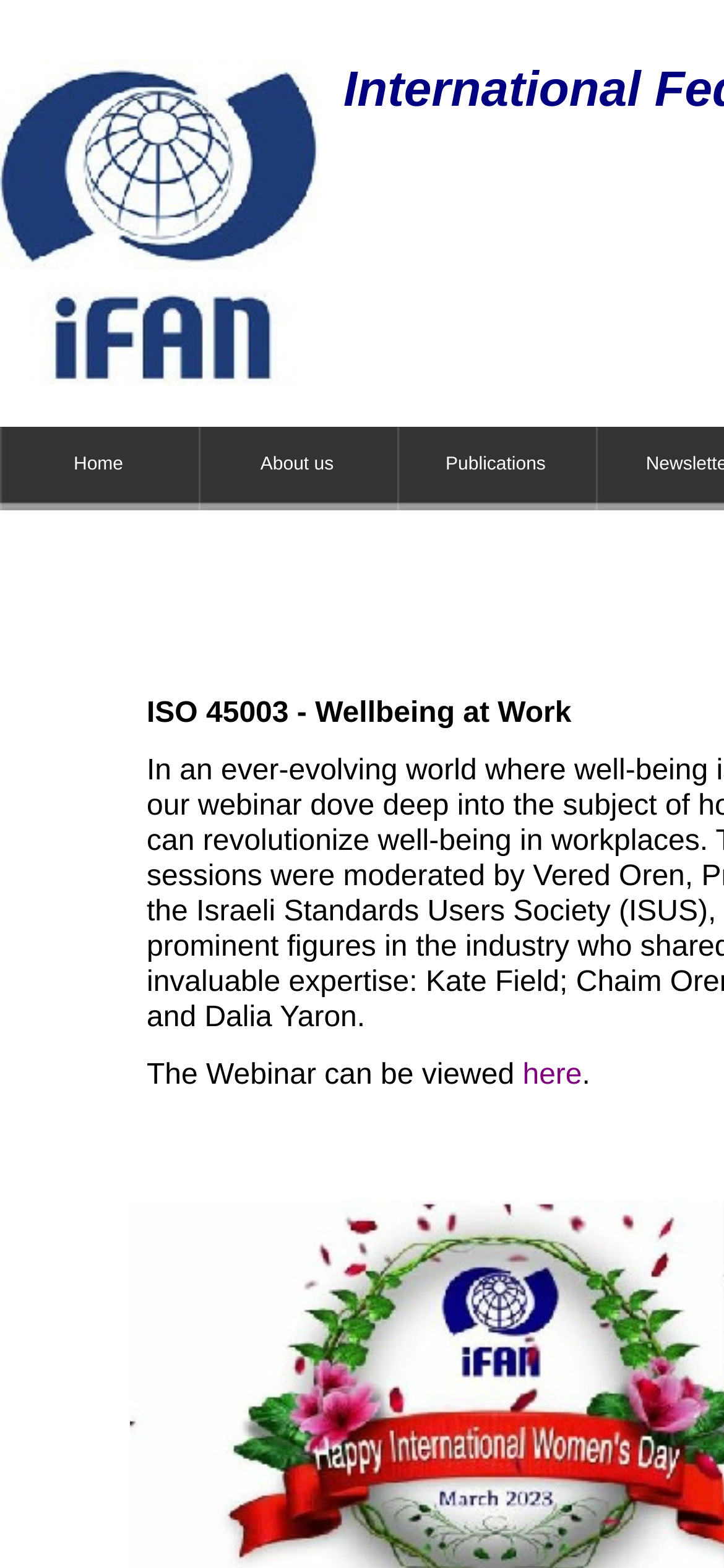Based on the element description "Home", predict the bounding box coordinates of the UI element.

[0.0, 0.272, 0.274, 0.325]